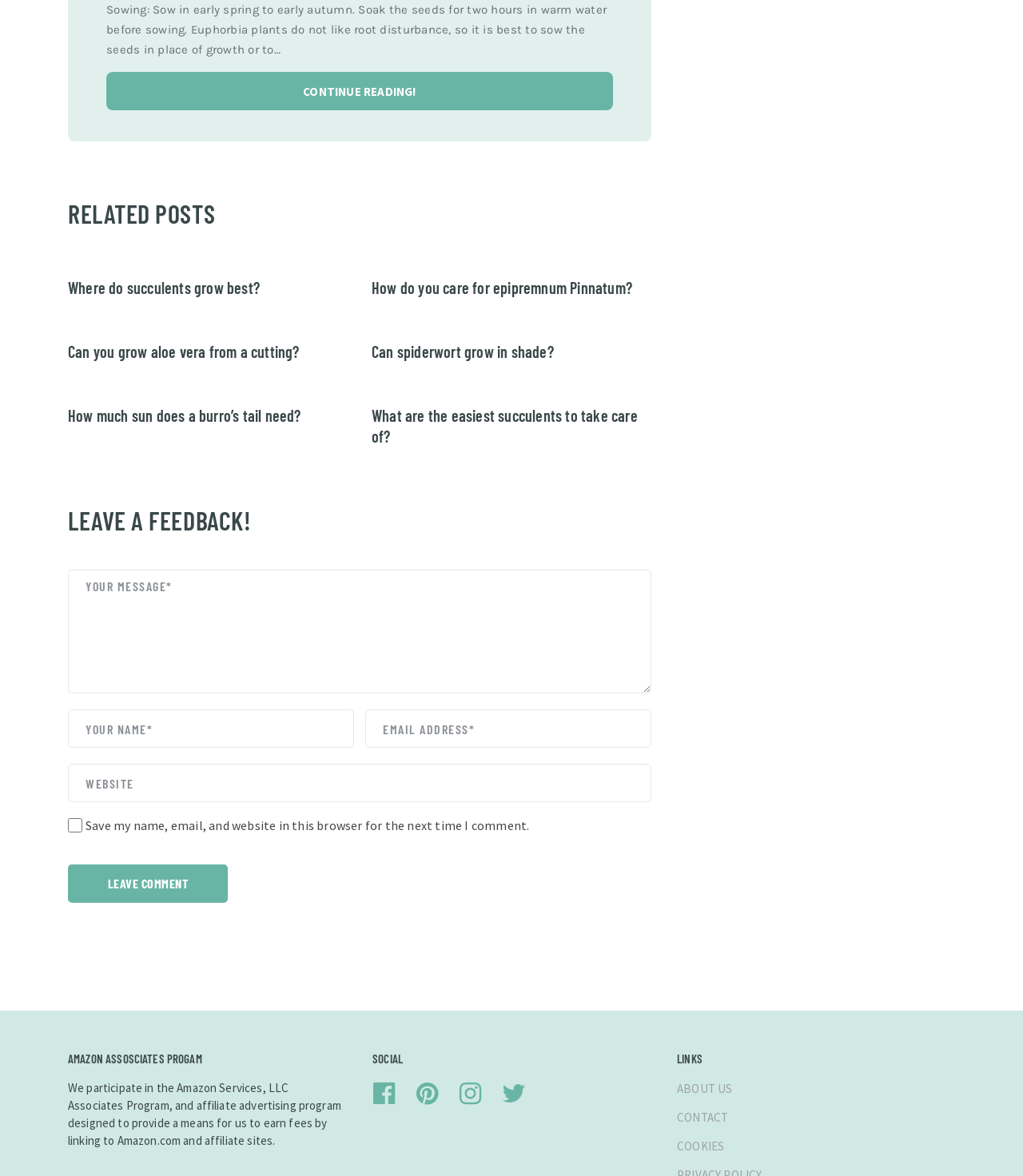What is the purpose of the 'LEAVE A FEEDBACK!' section?
Based on the image content, provide your answer in one word or a short phrase.

To leave a comment